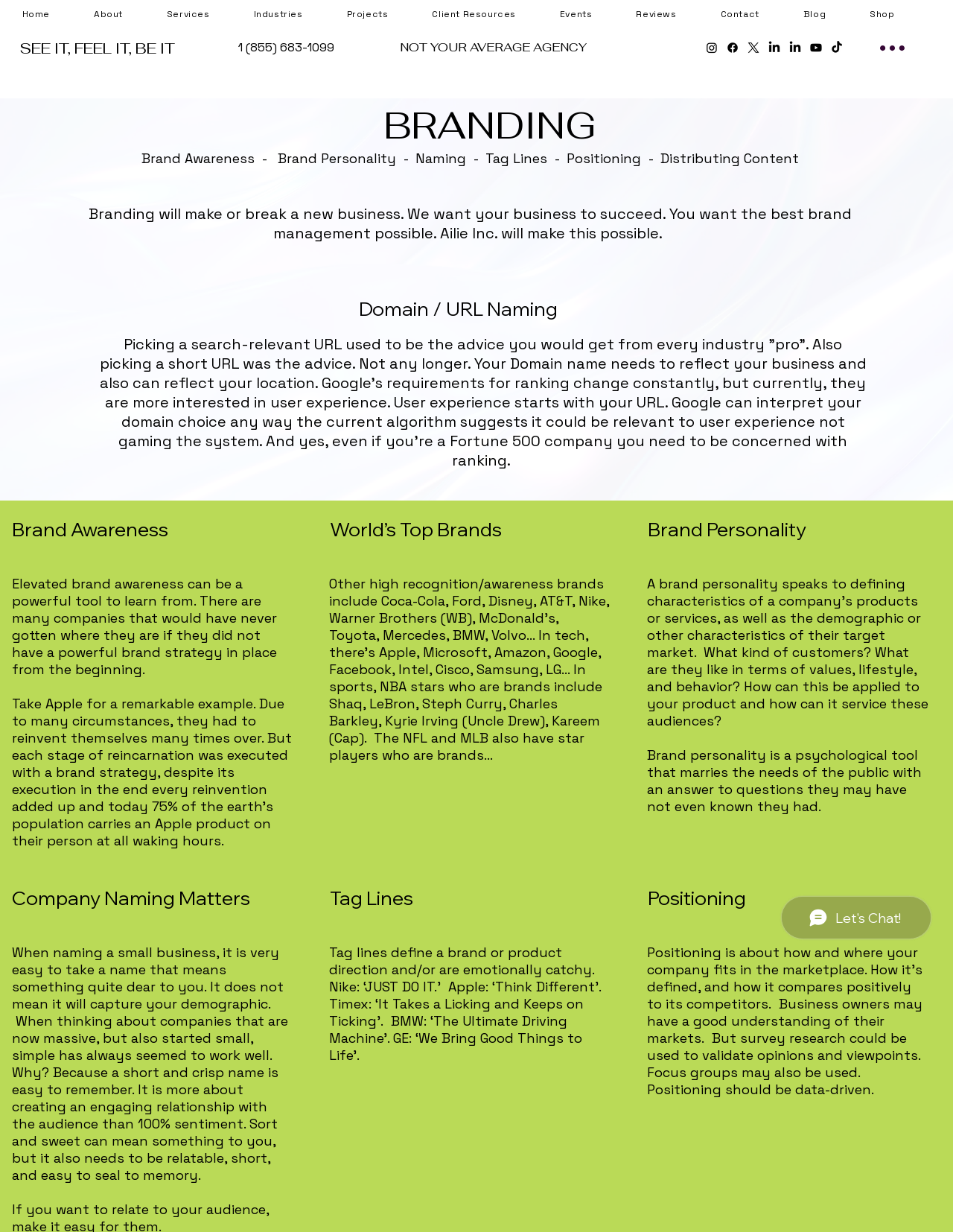Please specify the bounding box coordinates of the clickable section necessary to execute the following command: "Call 1 (855) 683-1099".

[0.25, 0.032, 0.351, 0.045]